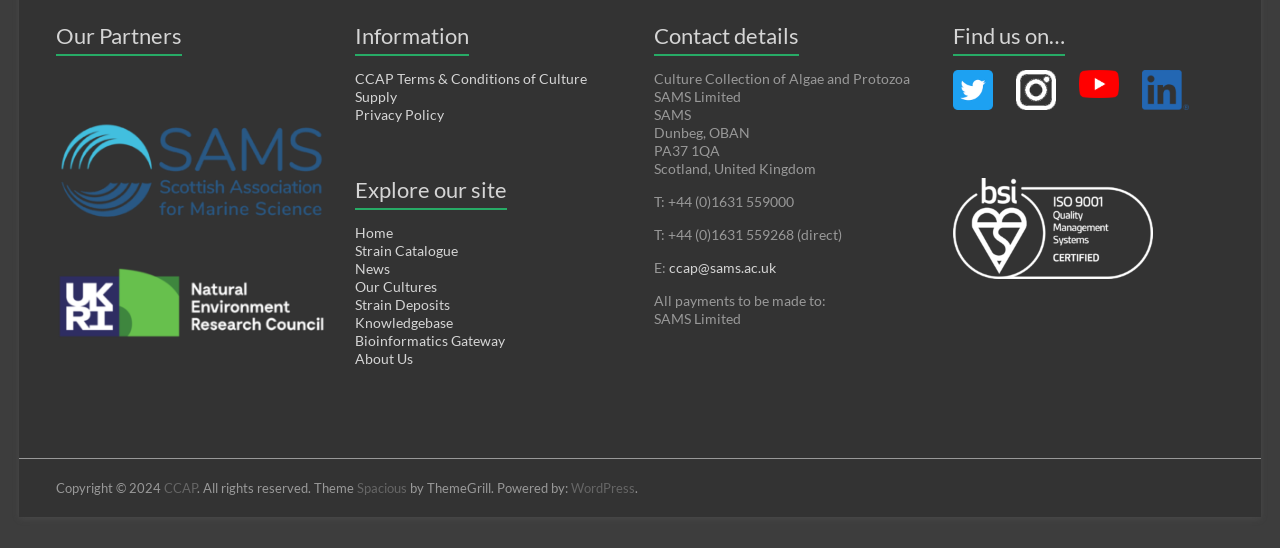What is the certification number of the organization?
Examine the image closely and answer the question with as much detail as possible.

This answer can be obtained by looking at the section where the organization's certification is mentioned, which is 'ISO 9001 certified by BSI under certificate number FS 734354'.